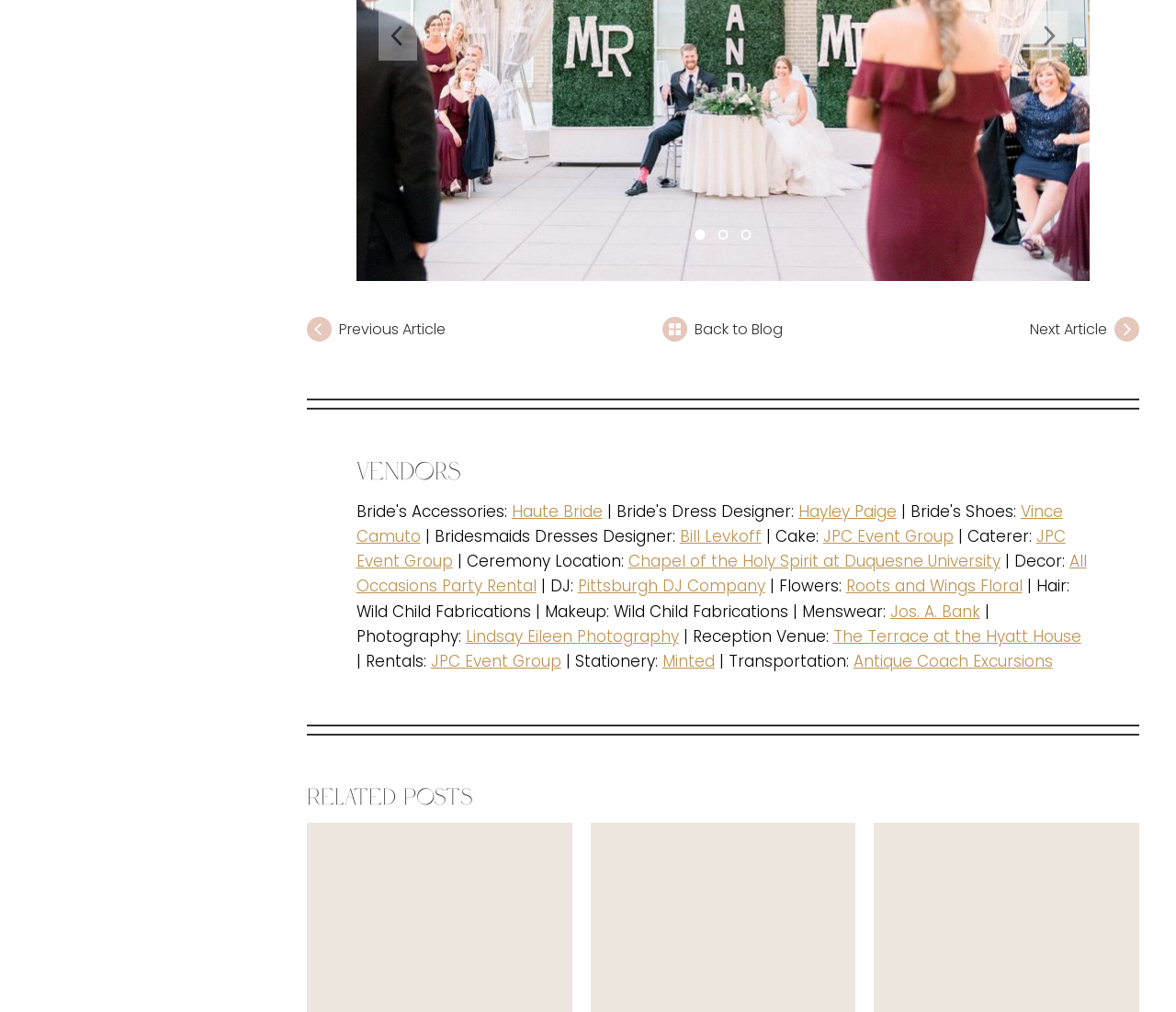Please identify the bounding box coordinates for the region that you need to click to follow this instruction: "Click the 'Previous Article' link".

[0.261, 0.307, 0.497, 0.344]